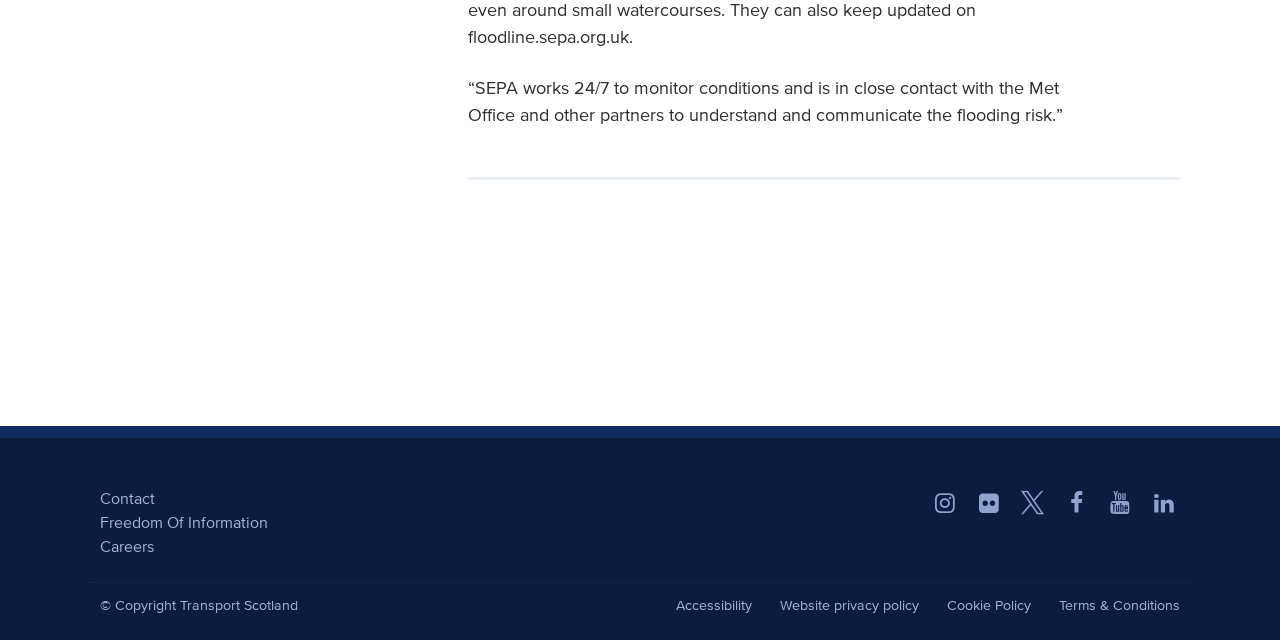Identify the bounding box for the described UI element: "Cookie Policy".

[0.74, 0.934, 0.805, 0.958]